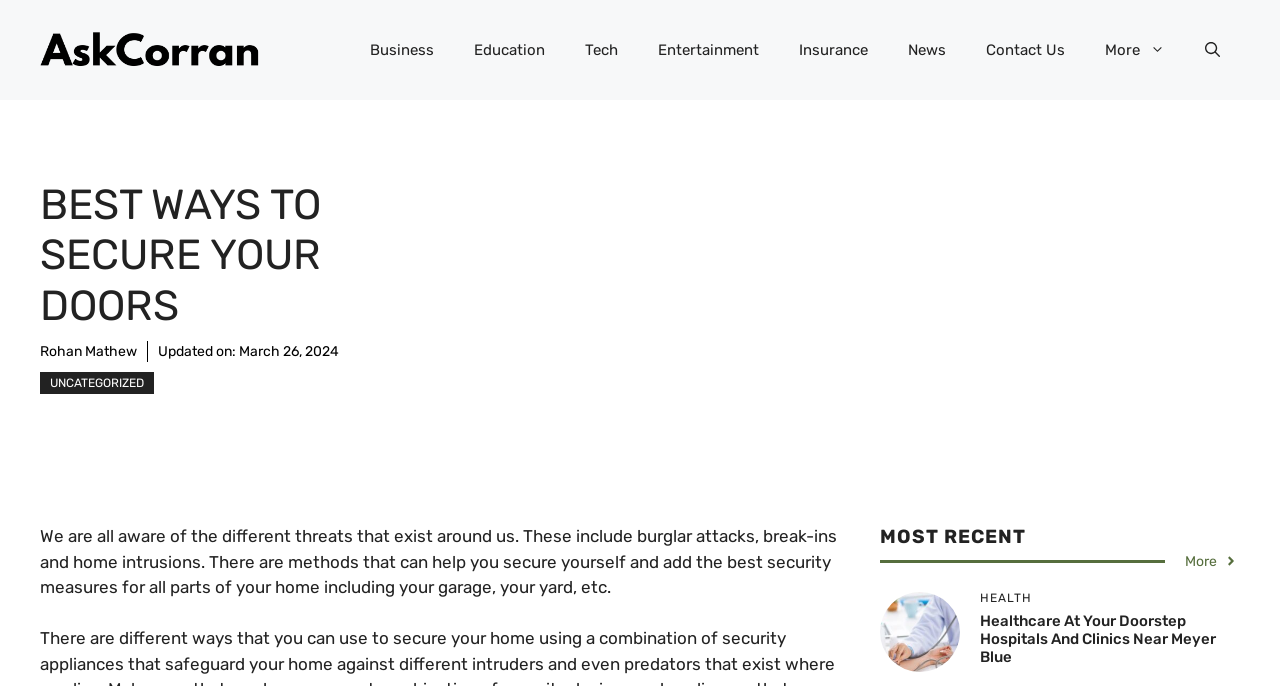Can you pinpoint the bounding box coordinates for the clickable element required for this instruction: "Click on About Us"? The coordinates should be four float numbers between 0 and 1, i.e., [left, top, right, bottom].

None